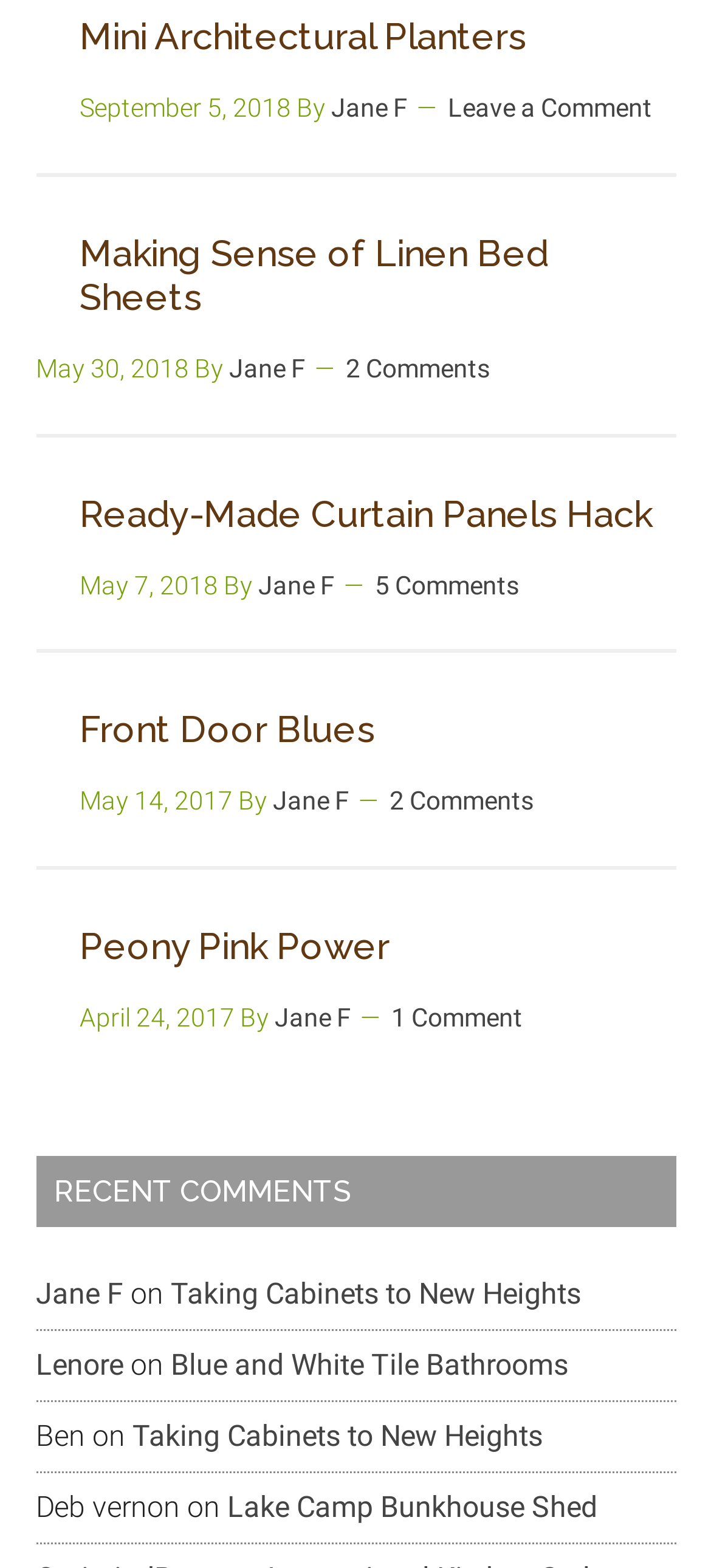Pinpoint the bounding box coordinates of the element that must be clicked to accomplish the following instruction: "Read the article 'Mini Architectural Planters'". The coordinates should be in the format of four float numbers between 0 and 1, i.e., [left, top, right, bottom].

[0.05, 0.009, 0.95, 0.037]